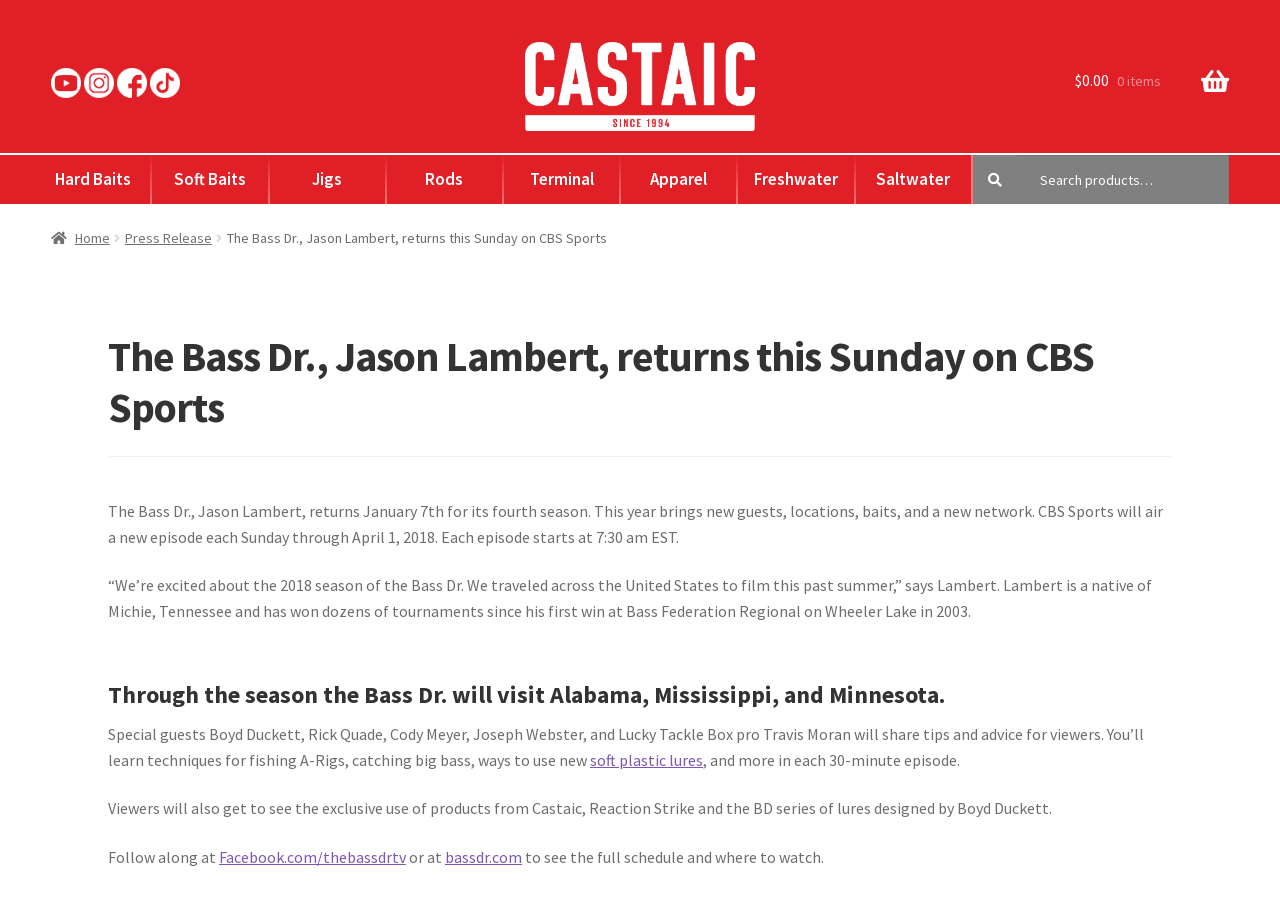Show the bounding box coordinates for the HTML element as described: "Location Intelligence Data & API".

None